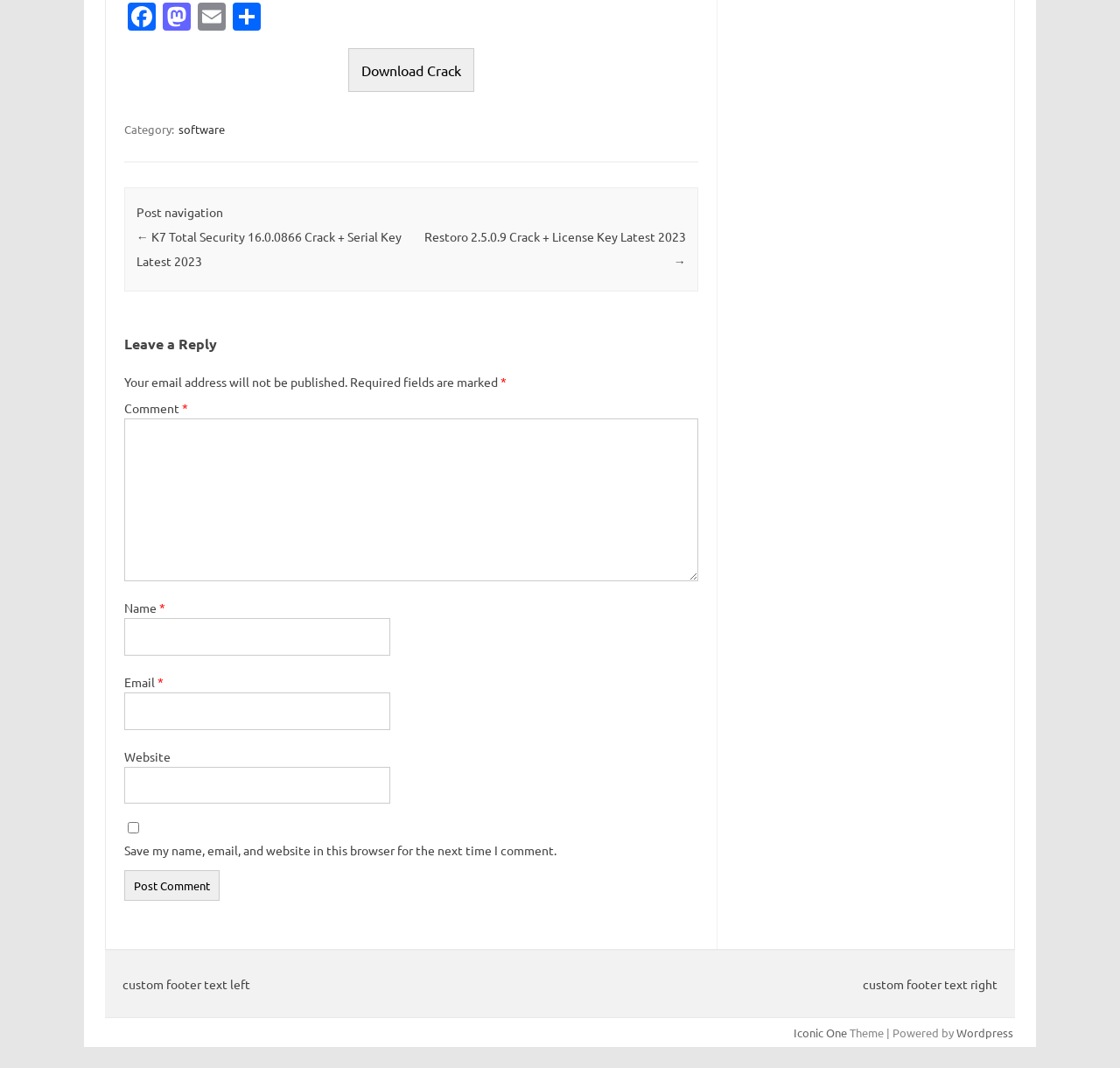Specify the bounding box coordinates of the area to click in order to follow the given instruction: "Download Crack."

[0.311, 0.059, 0.423, 0.074]